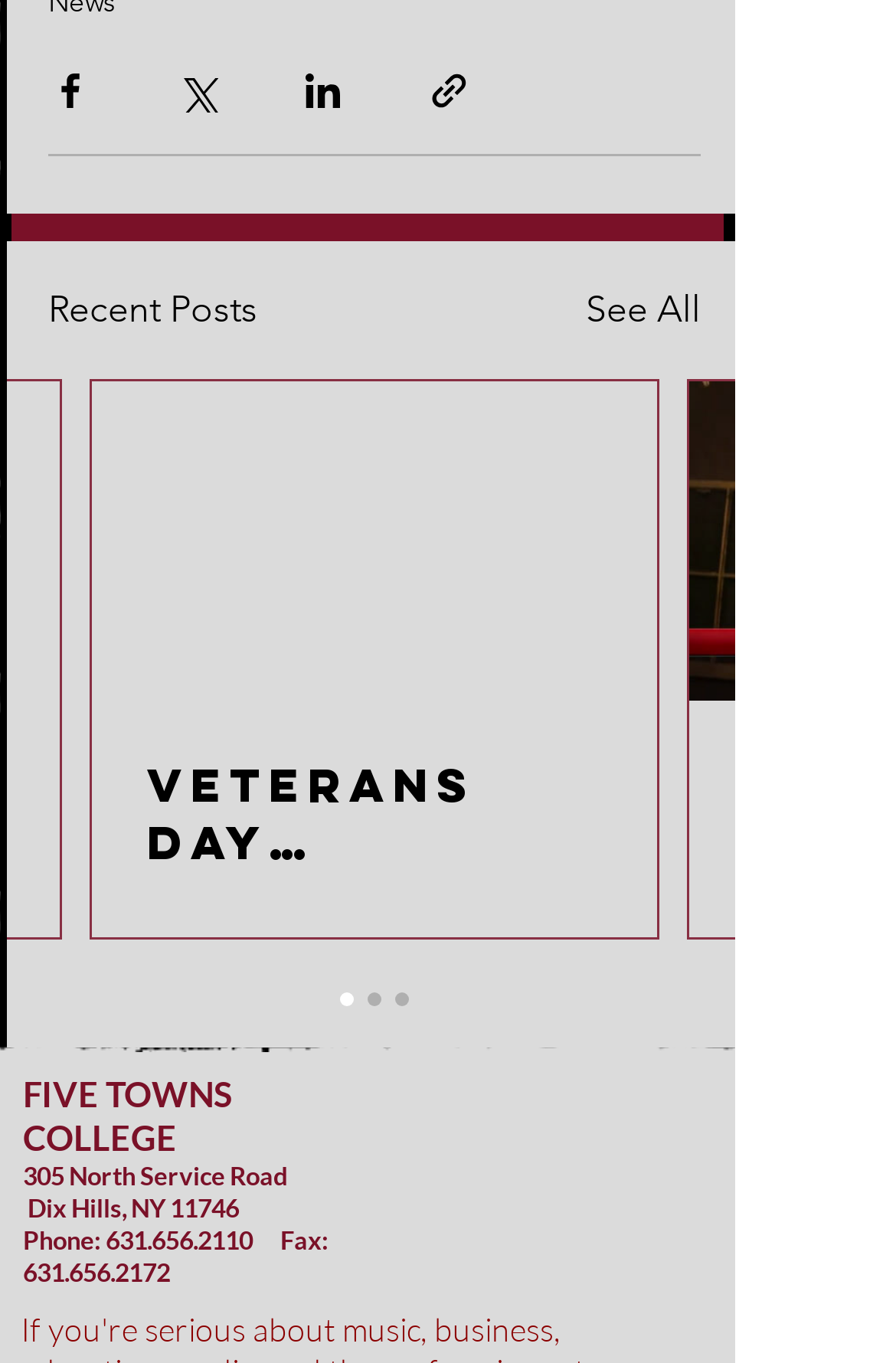Give a succinct answer to this question in a single word or phrase: 
How many recent posts are displayed?

1